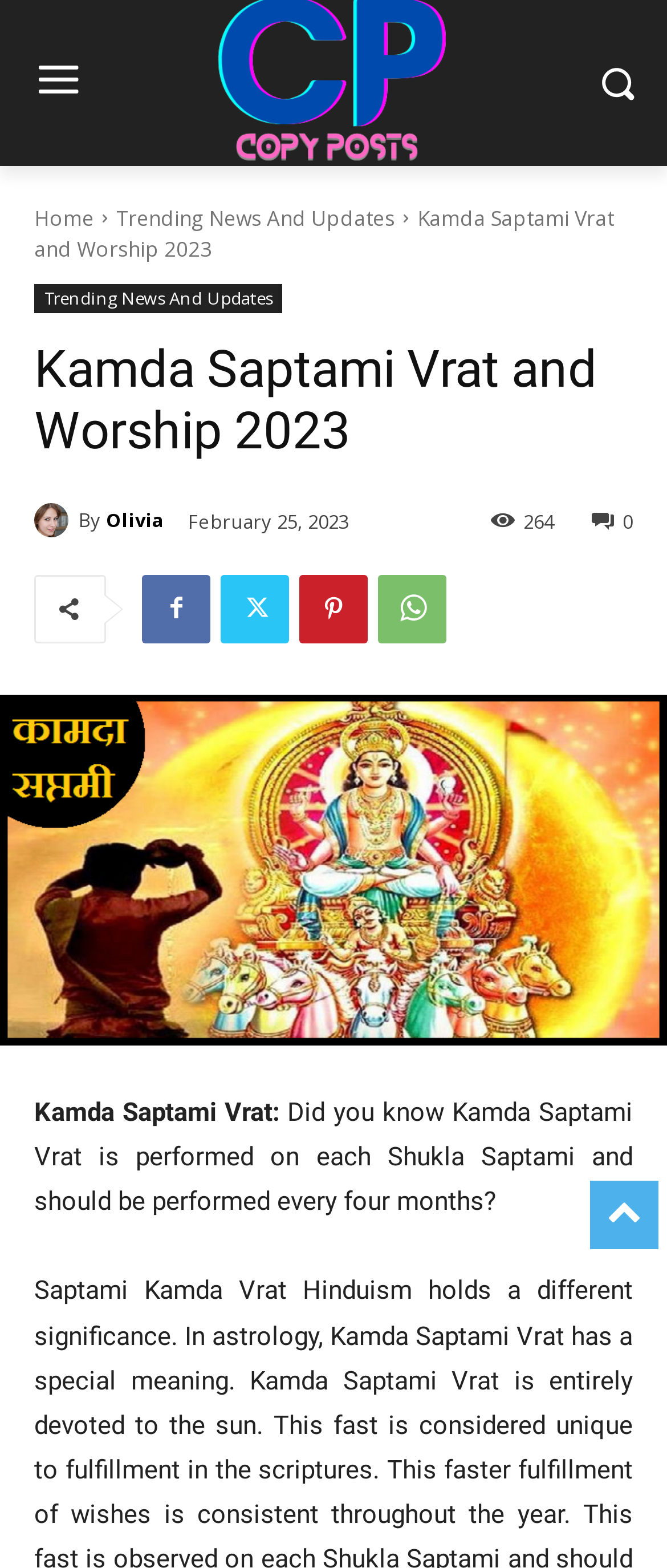Identify the bounding box coordinates of the element that should be clicked to fulfill this task: "Check Copyright information". The coordinates should be provided as four float numbers between 0 and 1, i.e., [left, top, right, bottom].

None